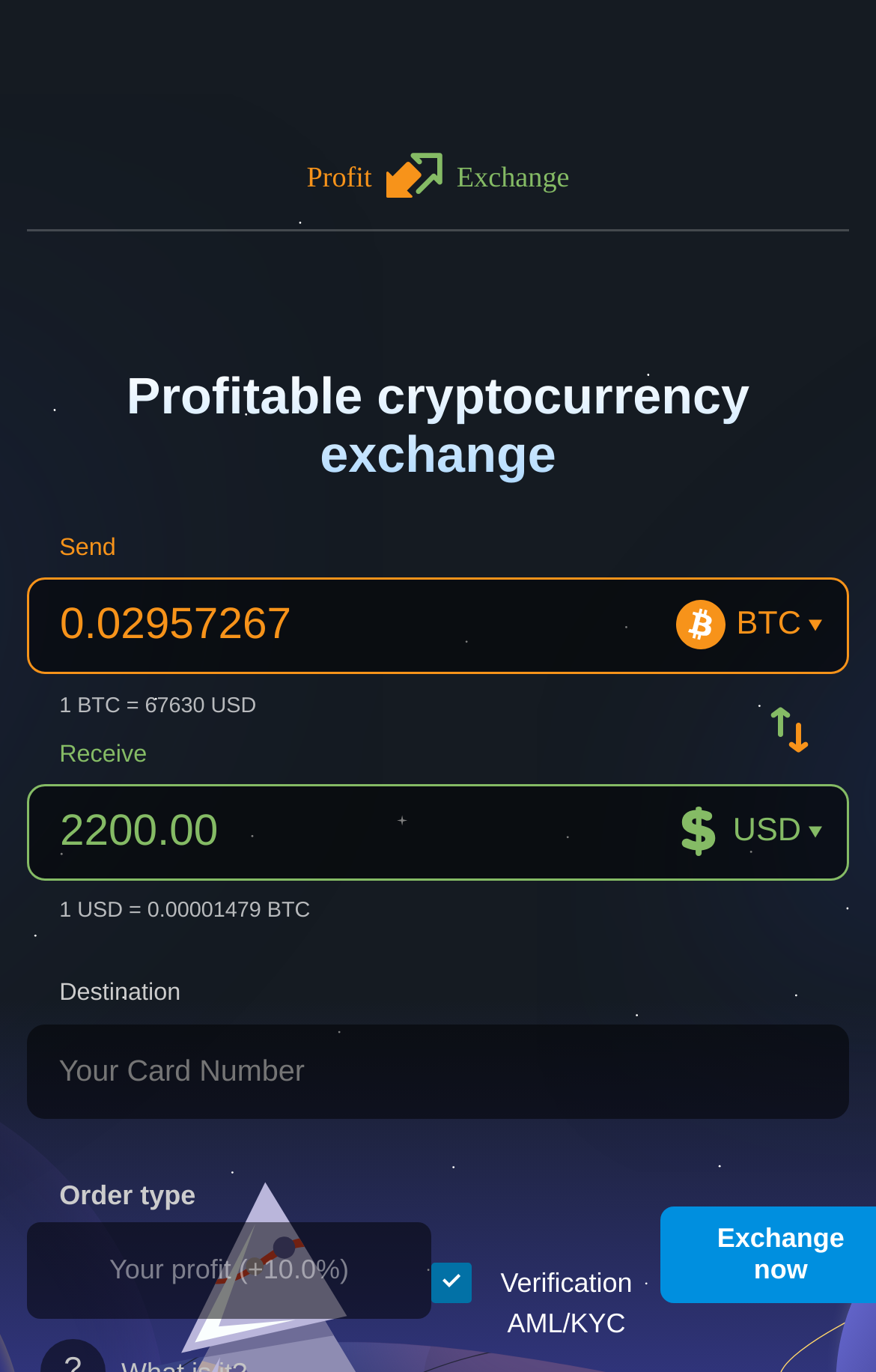What is the profit percentage?
Based on the screenshot, answer the question with a single word or phrase.

+10.0%